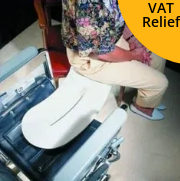What is the price of the BeasyGlyder Transfer Board with VAT Relief?
Based on the image, provide your answer in one word or phrase.

£334.00